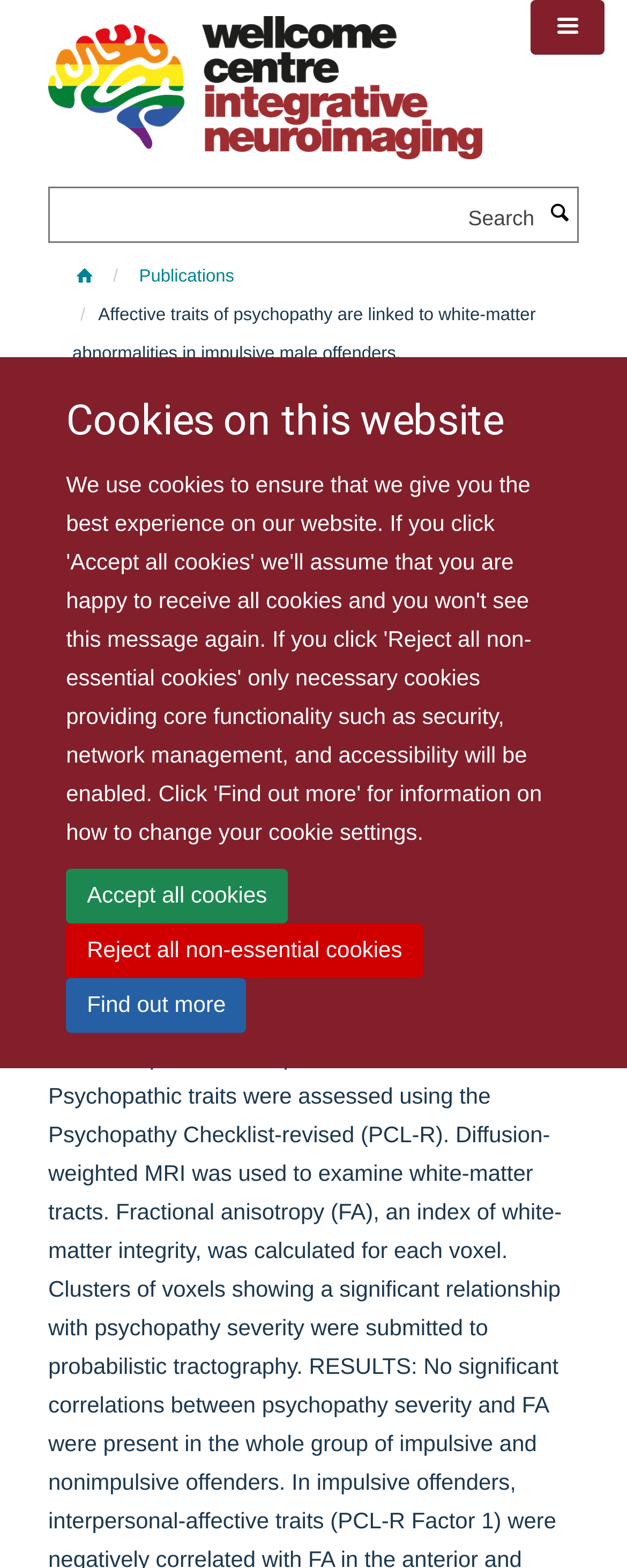Find the bounding box coordinates of the element I should click to carry out the following instruction: "Click on Publications".

[0.209, 0.165, 0.386, 0.188]